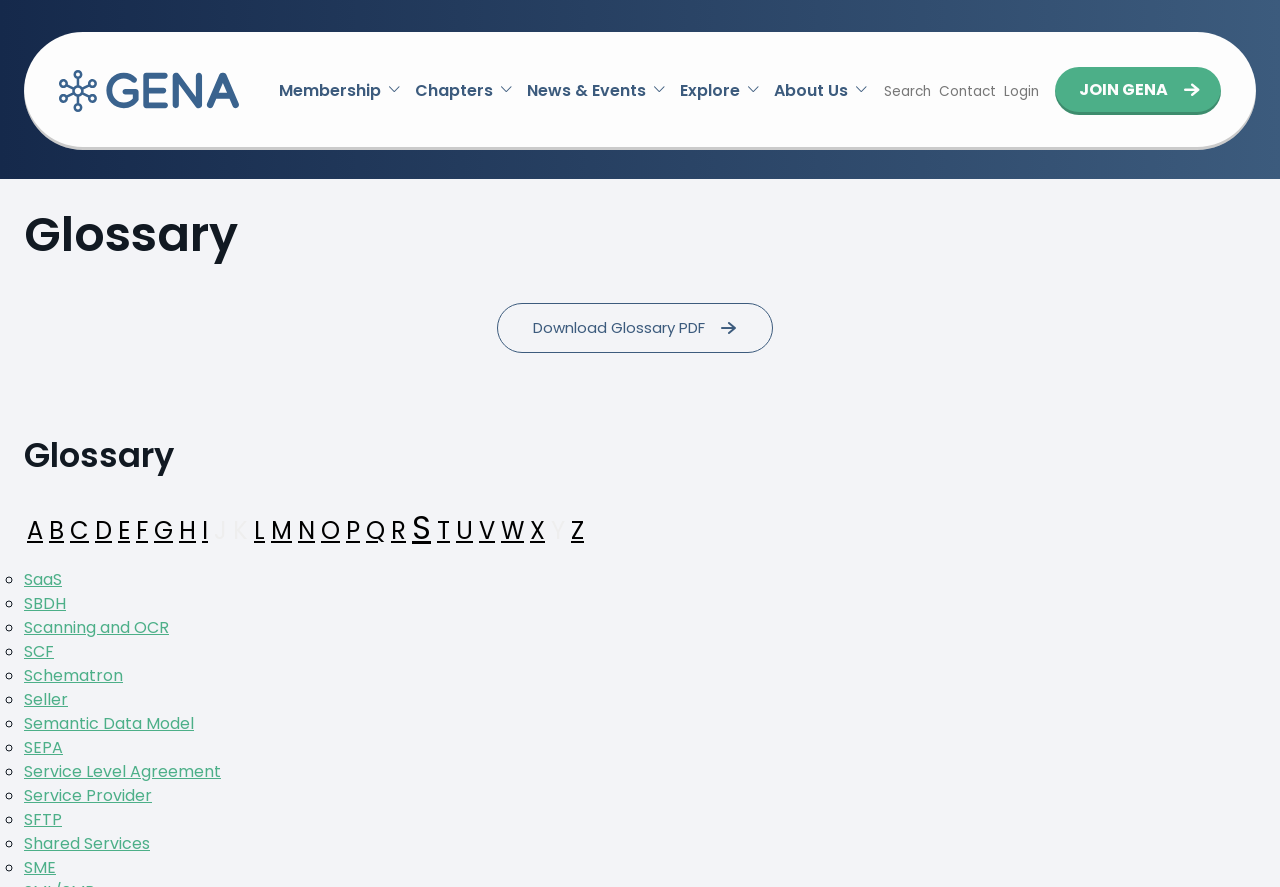Can you provide the bounding box coordinates for the element that should be clicked to implement the instruction: "Search for something"?

None